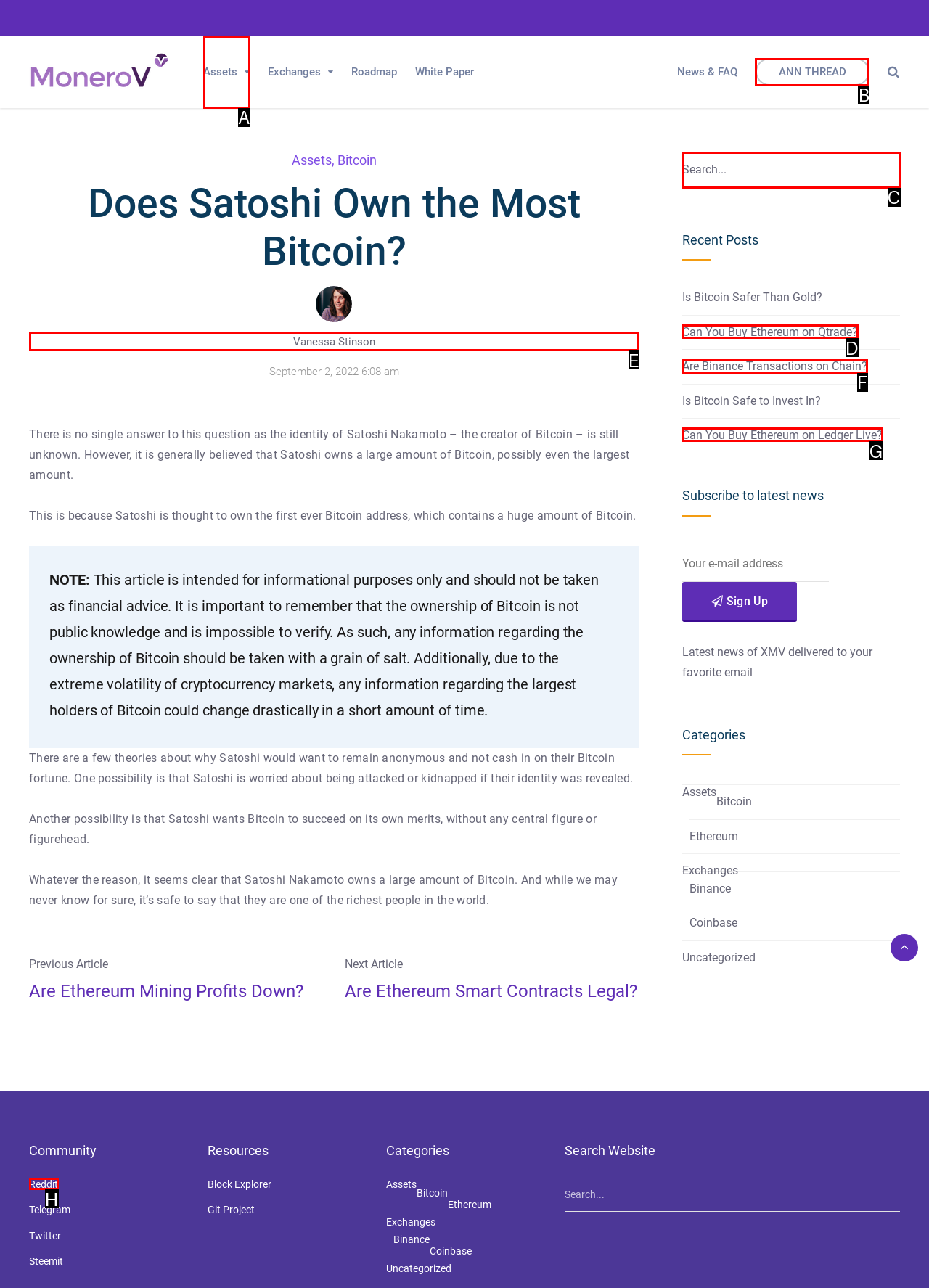Select the appropriate letter to fulfill the given instruction: Search for something
Provide the letter of the correct option directly.

C